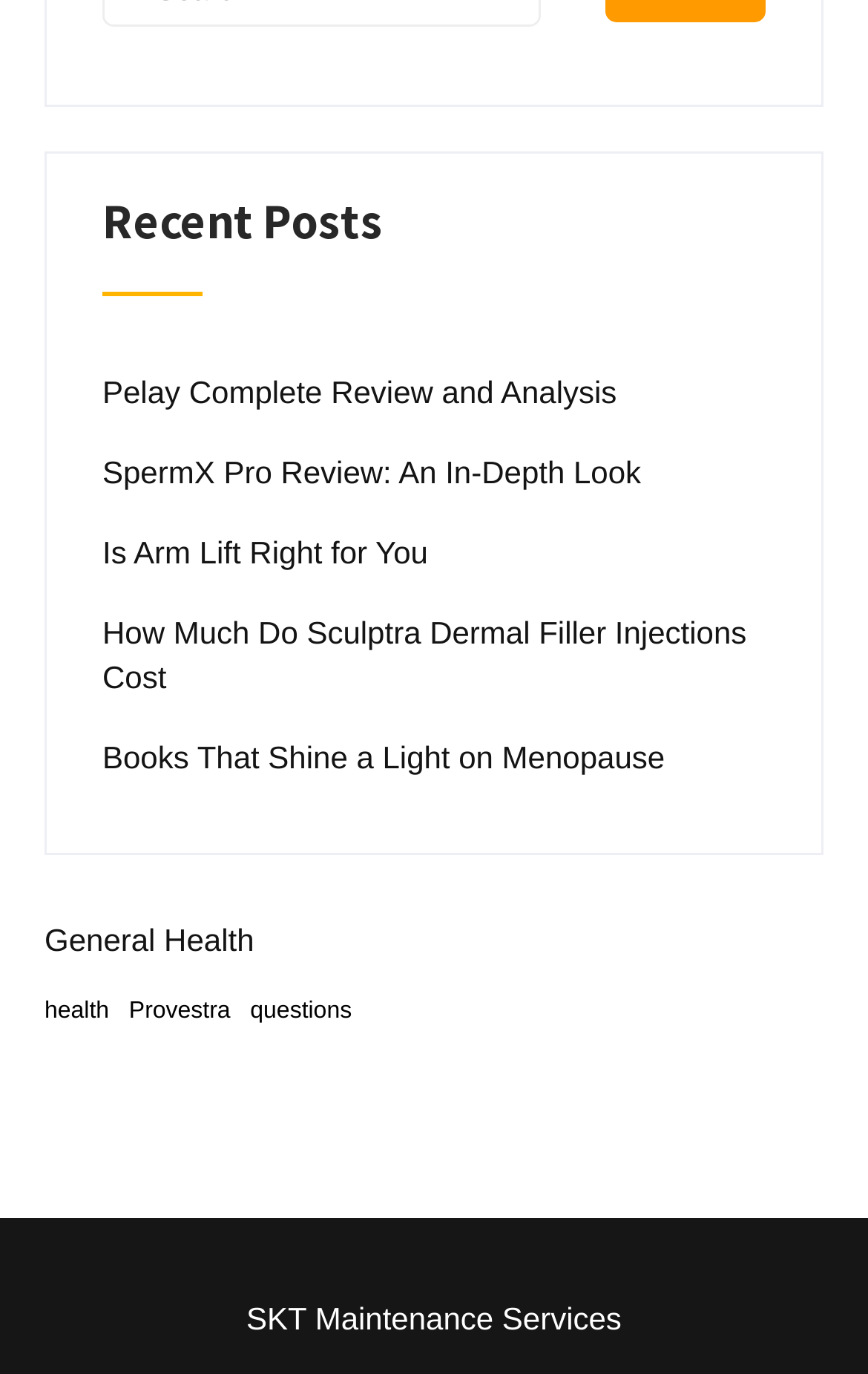Using the information shown in the image, answer the question with as much detail as possible: What is the name of the maintenance service provider?

The name of the maintenance service provider is mentioned at the bottom of the webpage as 'SKT Maintenance Services'.